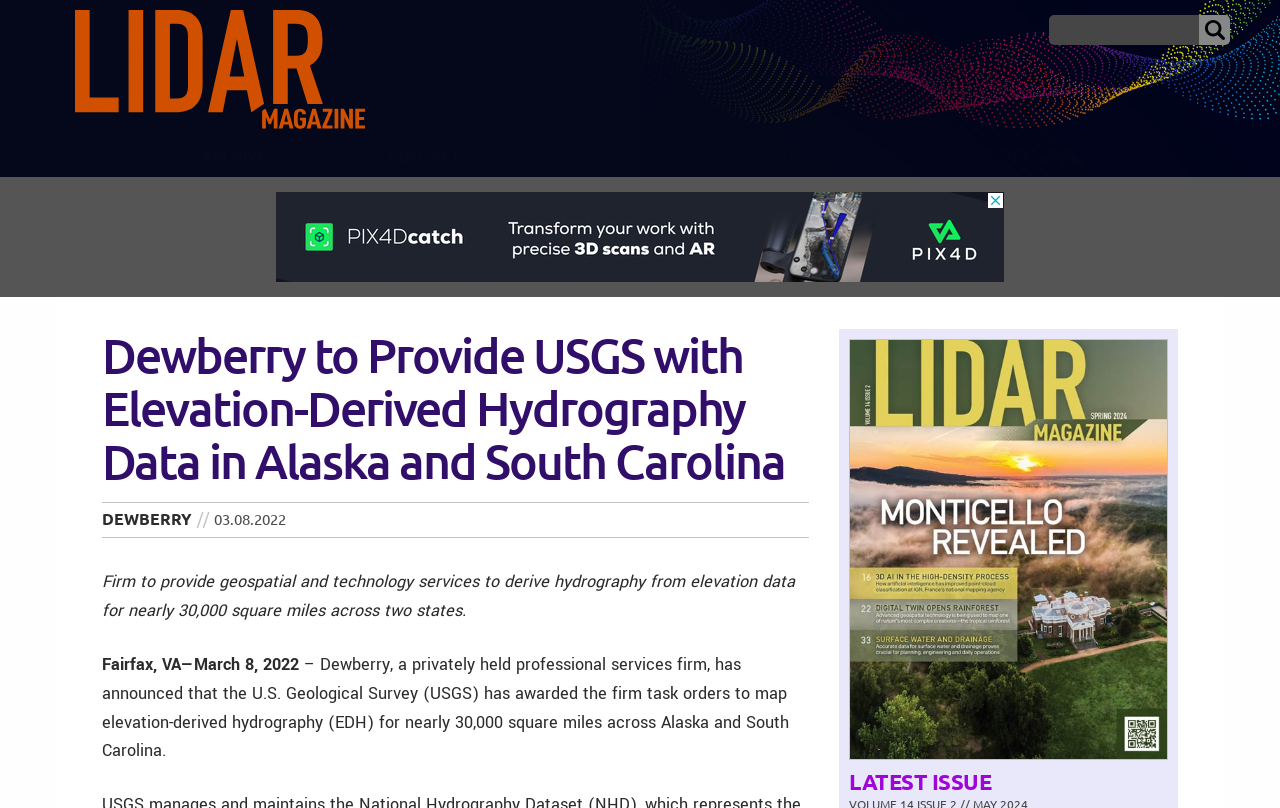What is the name of the magazine?
We need a detailed and meticulous answer to the question.

The name of the magazine can be found in the top-left corner of the webpage, where the logo 'LIDAR Magazine' is displayed.